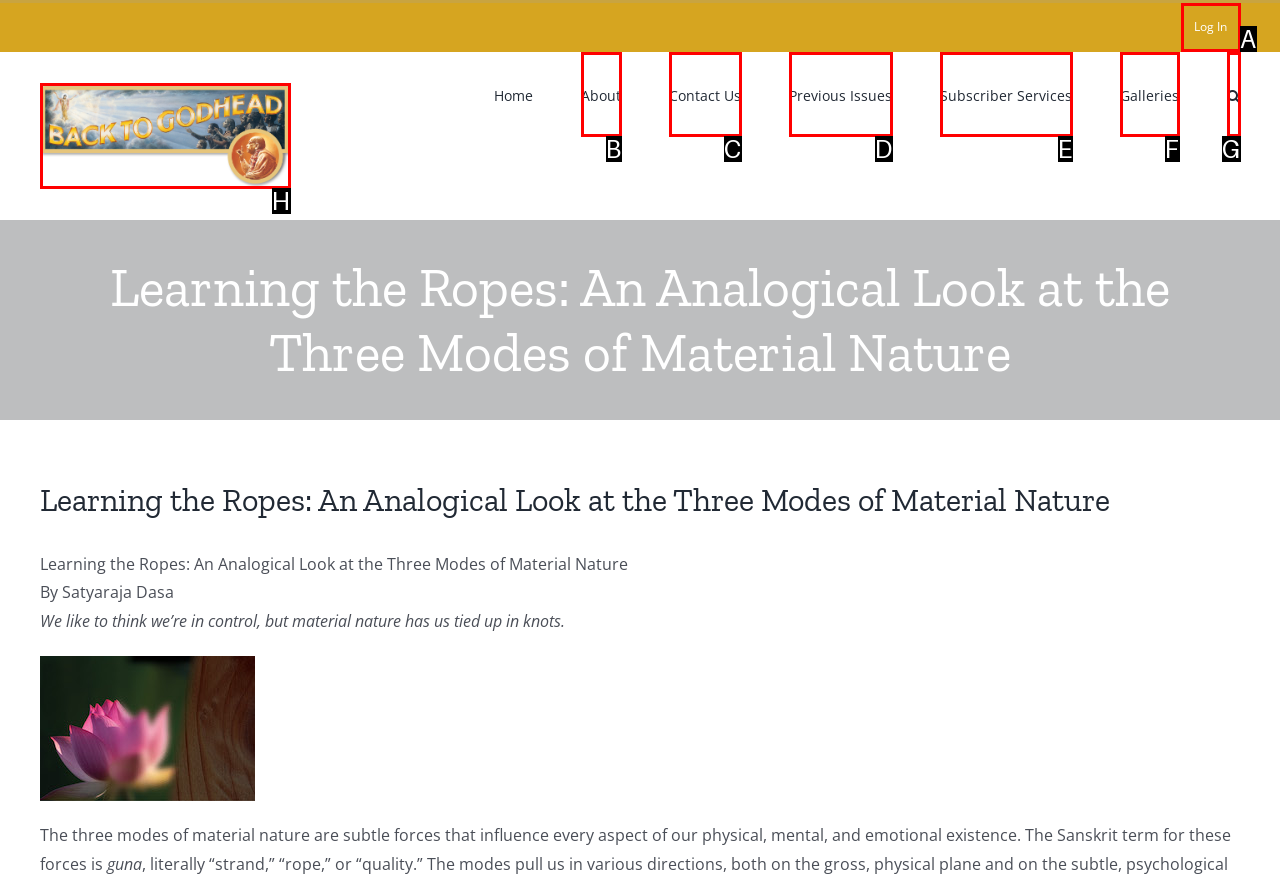Using the description: alt="Back to Godhead Logo", find the best-matching HTML element. Indicate your answer with the letter of the chosen option.

H